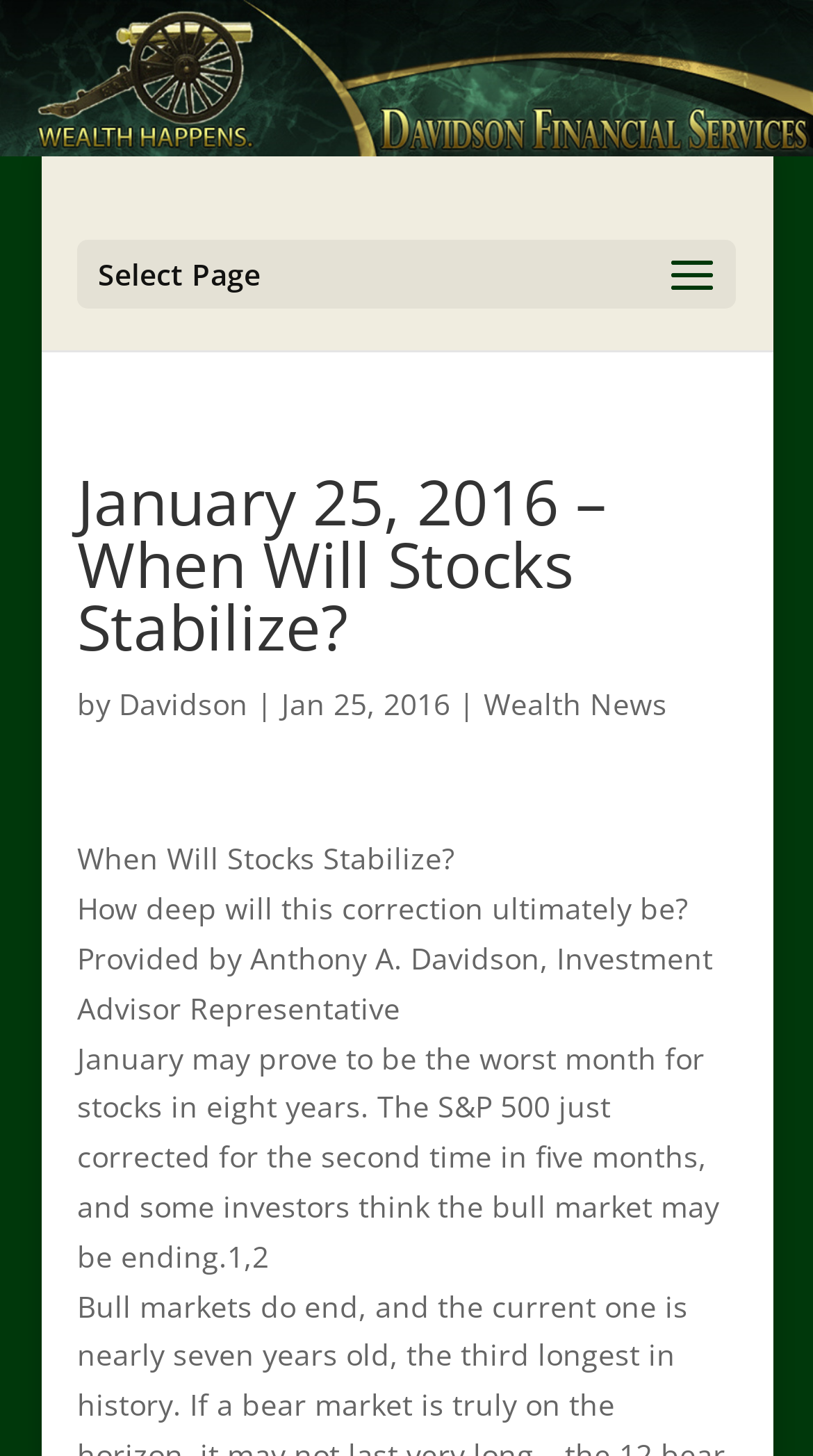Bounding box coordinates should be provided in the format (top-left x, top-left y, bottom-right x, bottom-right y) with all values between 0 and 1. Identify the bounding box for this UI element: Davidson

[0.146, 0.469, 0.305, 0.496]